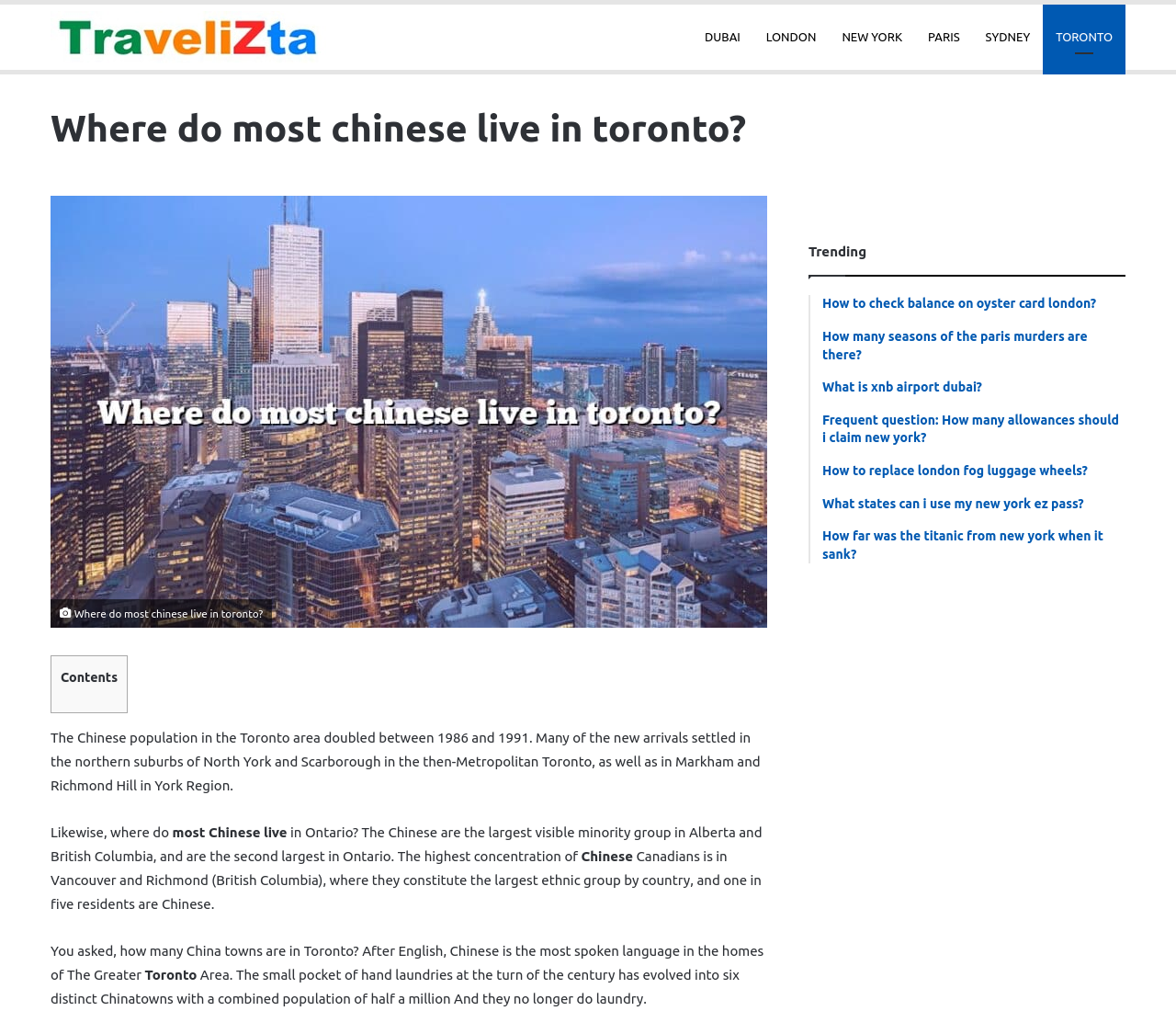Respond to the question below with a single word or phrase:
What is the second largest ethnic group in Ontario?

Chinese